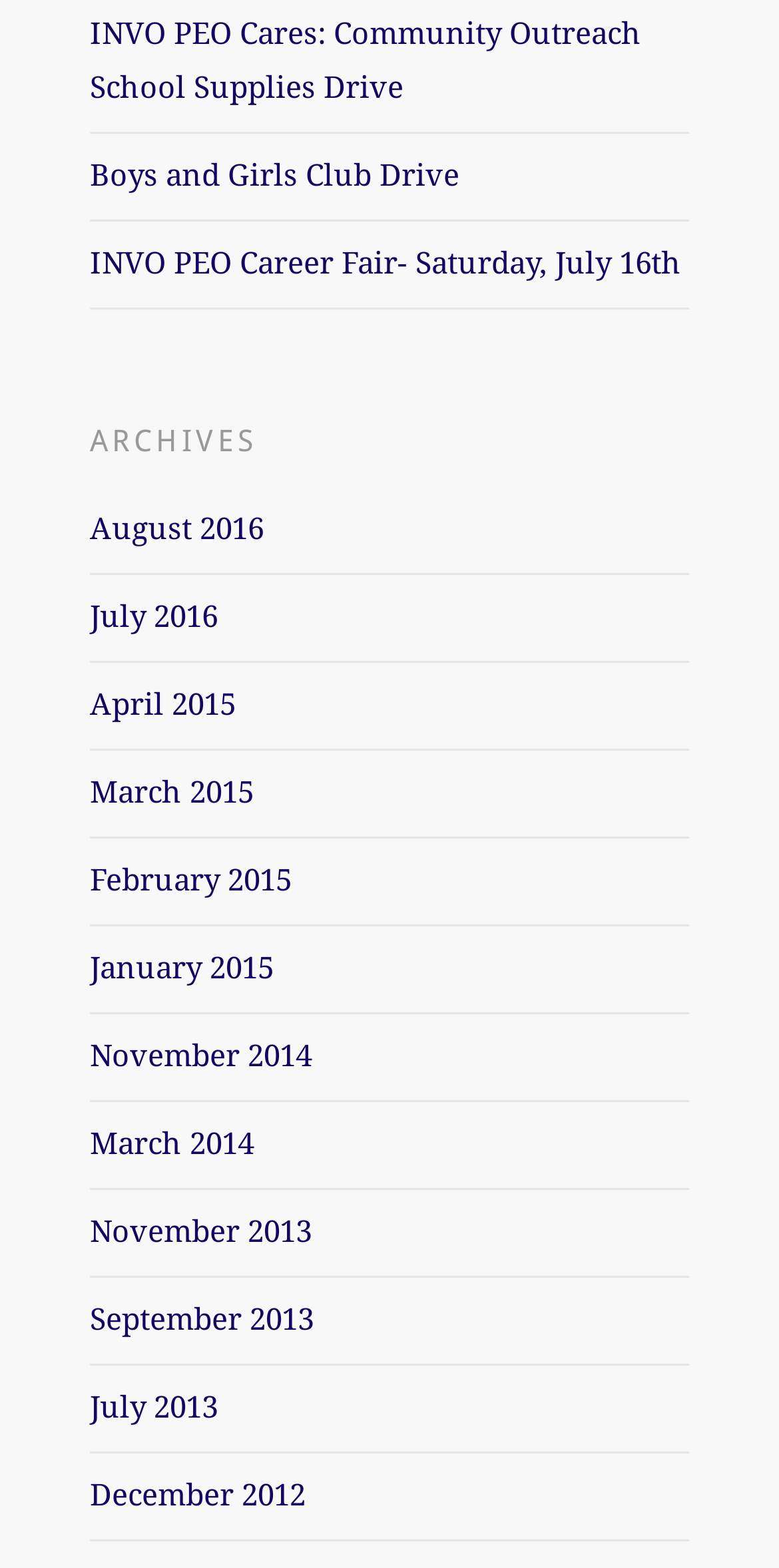Please find the bounding box coordinates of the element that needs to be clicked to perform the following instruction: "Click on 15". The bounding box coordinates should be four float numbers between 0 and 1, represented as [left, top, right, bottom].

None